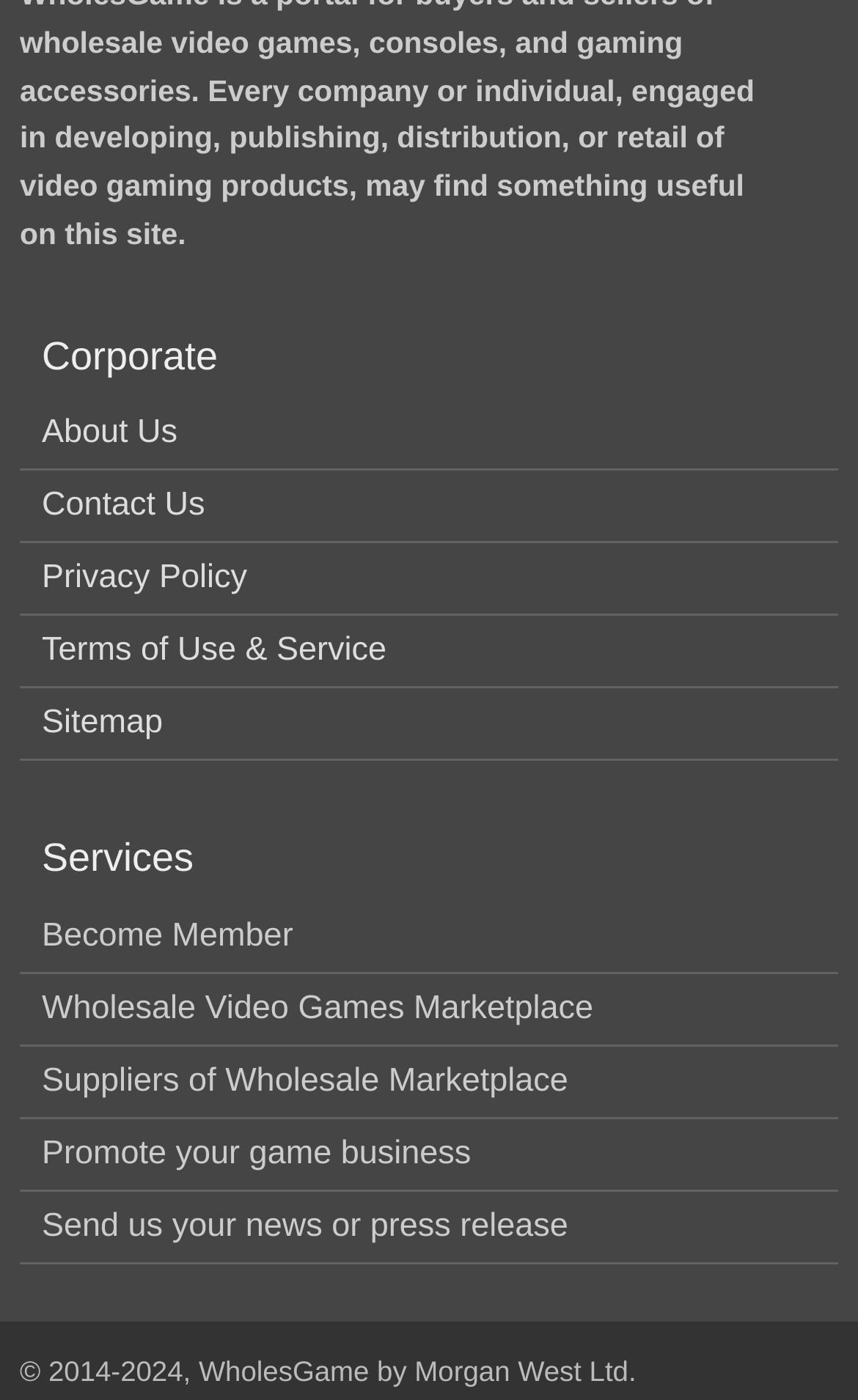What is the name of the marketplace?
Please answer the question with as much detail and depth as you can.

The name of the marketplace can be found in the 'Services' section, as a link titled 'Wholesale Video Games Marketplace'.